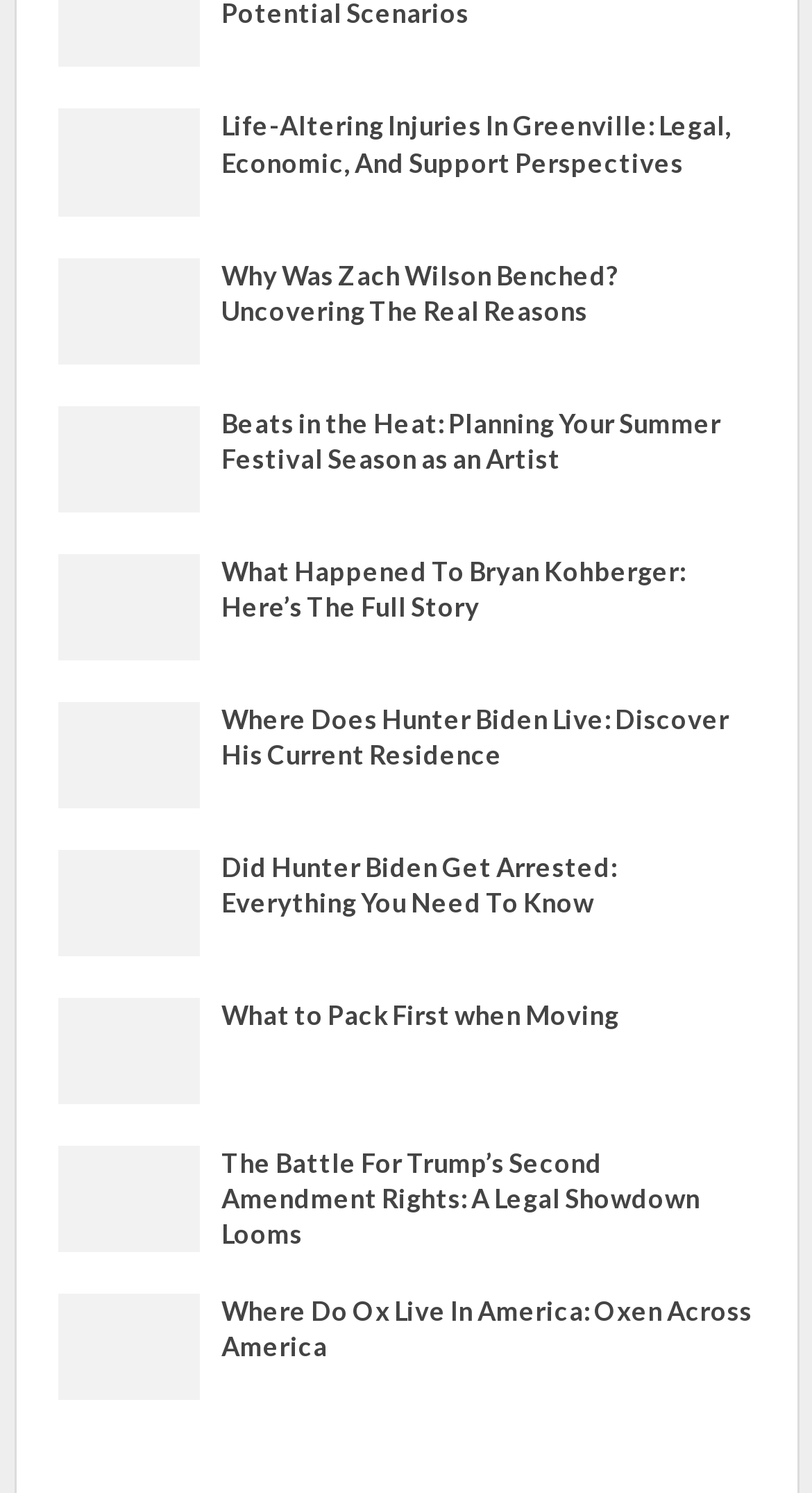Please locate the bounding box coordinates of the region I need to click to follow this instruction: "Find out What Happened To Bryan Kohberger".

[0.071, 0.392, 0.247, 0.417]